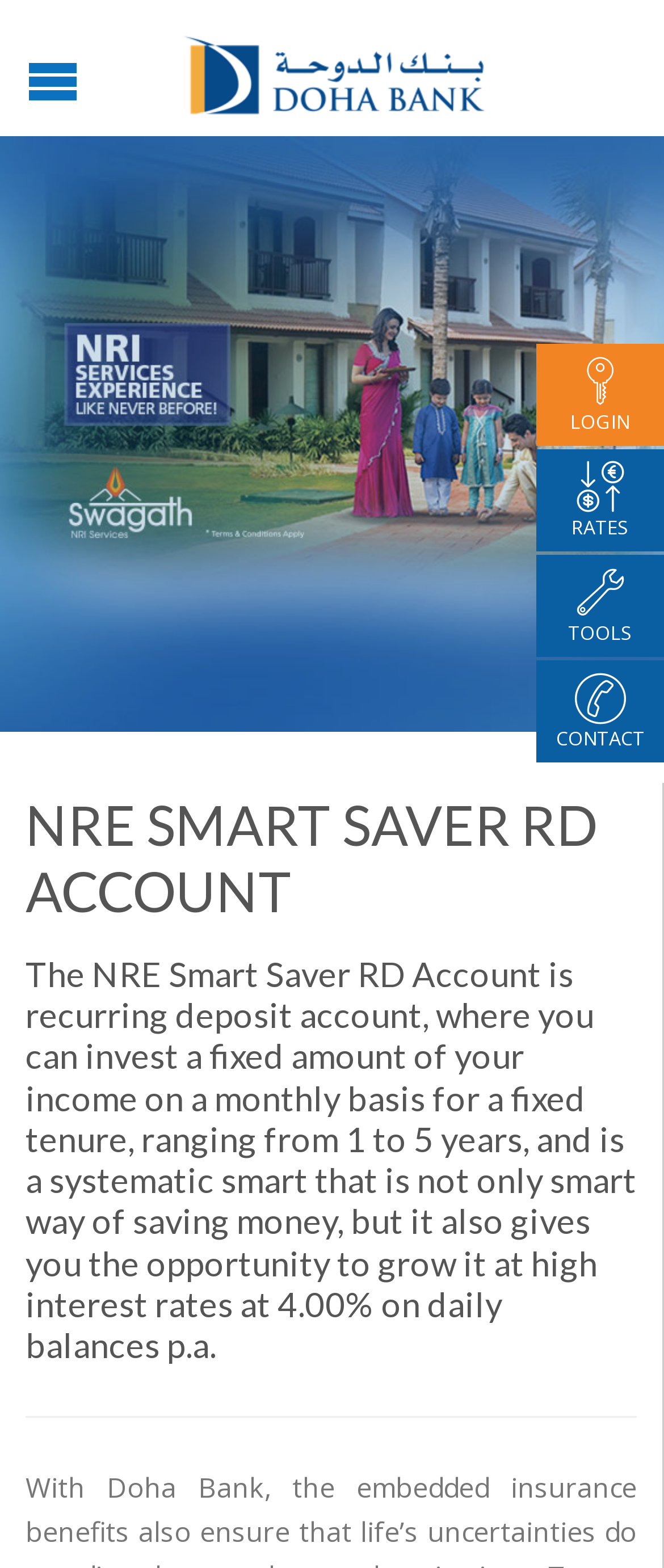What is the purpose of this account?
Please utilize the information in the image to give a detailed response to the question.

The webpage describes the NRE Smart Saver RD Account as a systematic smart way of saving money and growing it at high interest rates, indicating that the primary purpose of this account is to save and grow one's money.